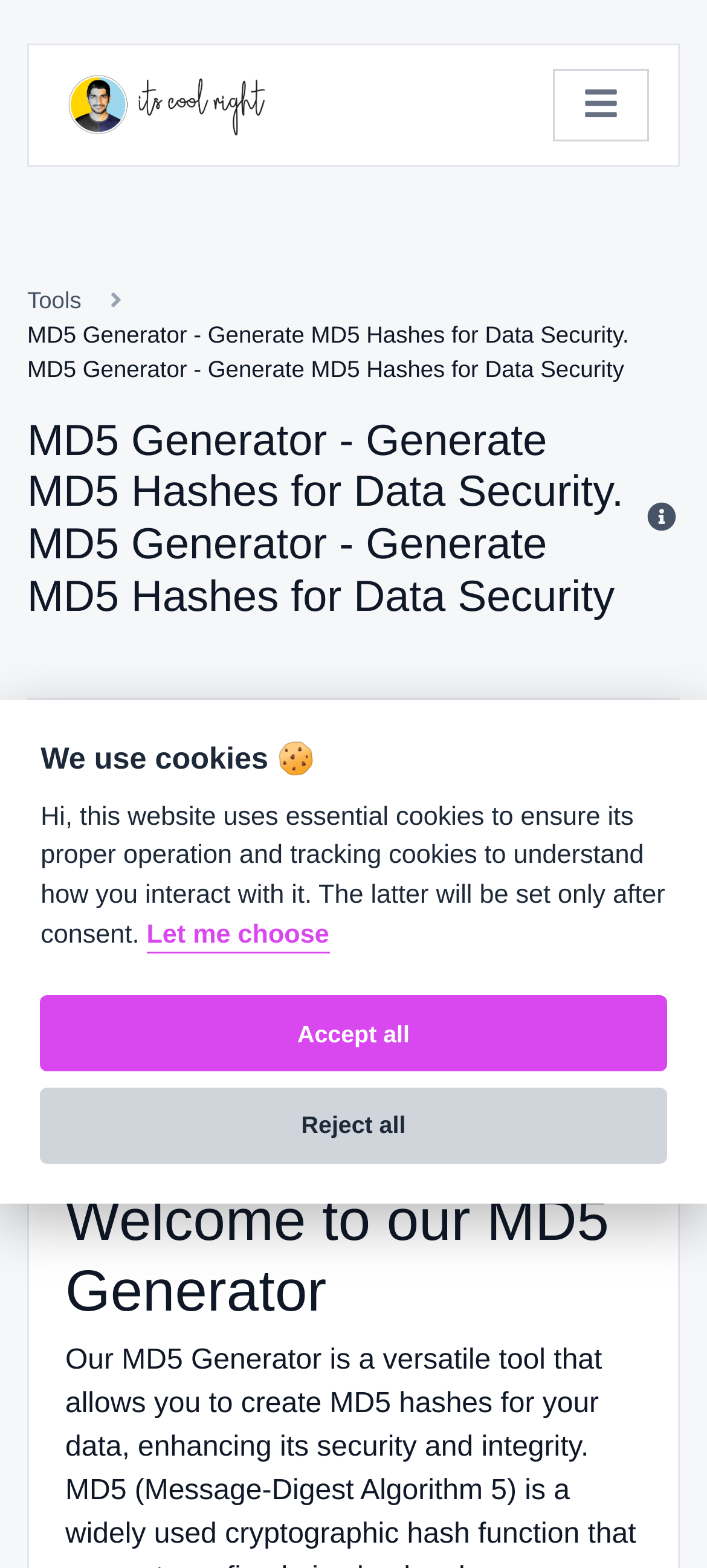Please provide the bounding box coordinates for the UI element as described: "parent_node: Award-Winning Author and Speaker". The coordinates must be four floats between 0 and 1, represented as [left, top, right, bottom].

None